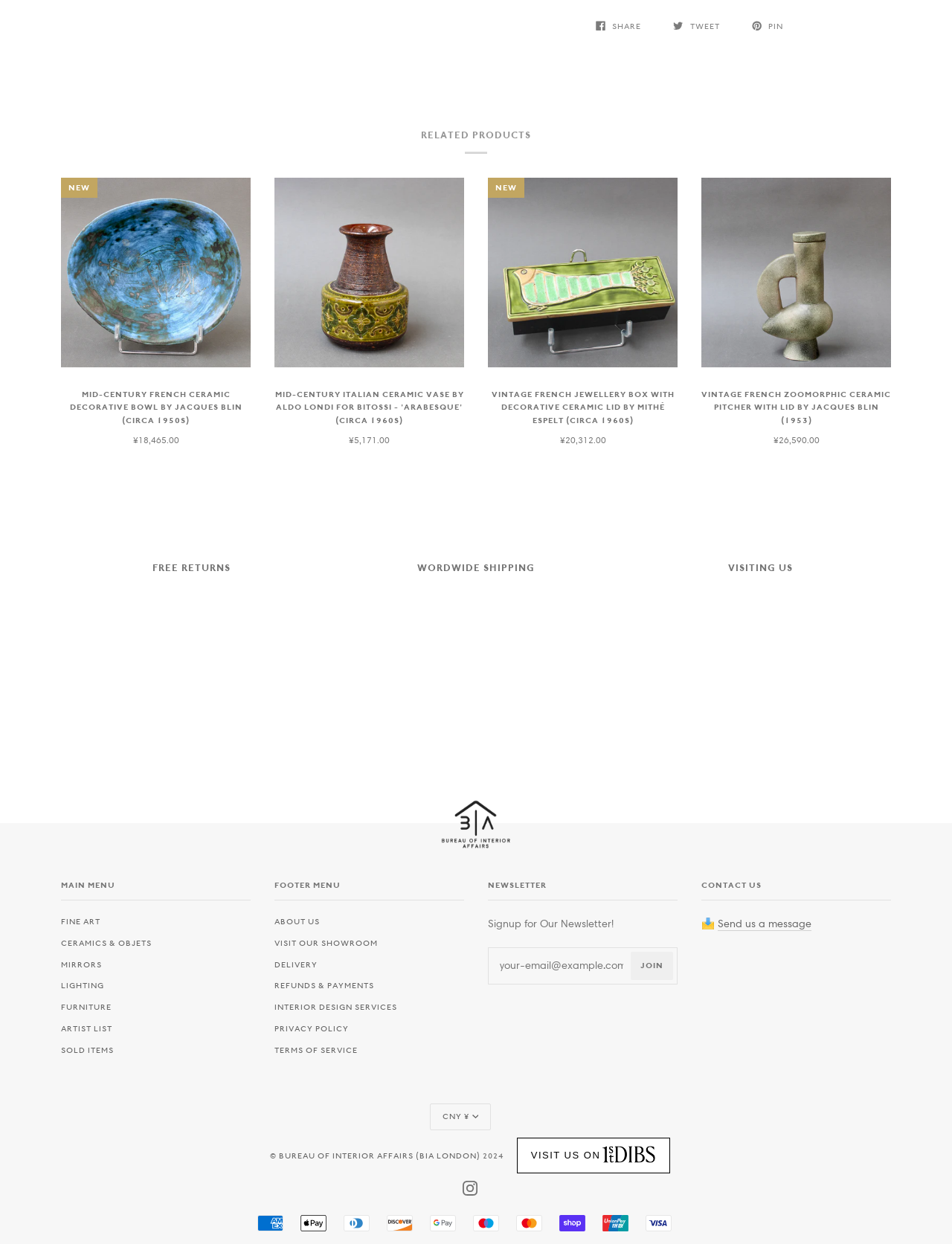Please answer the following question using a single word or phrase: 
What is the price of the Mid-Century French Ceramic Decorative Bowl?

¥18,465.00